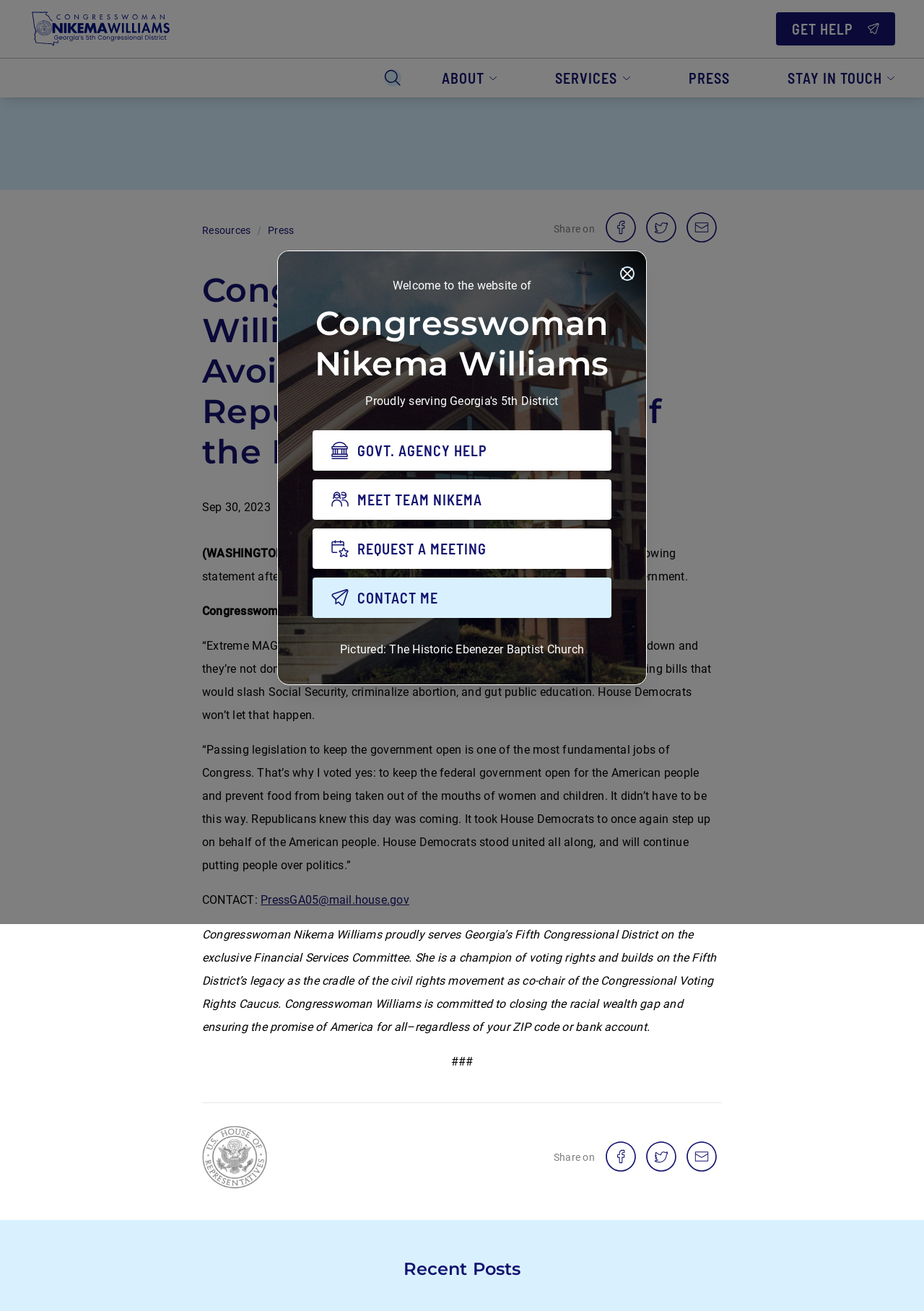Locate the bounding box coordinates of the element you need to click to accomplish the task described by this instruction: "Click the 'CONTACT ME' button".

[0.338, 0.441, 0.662, 0.471]